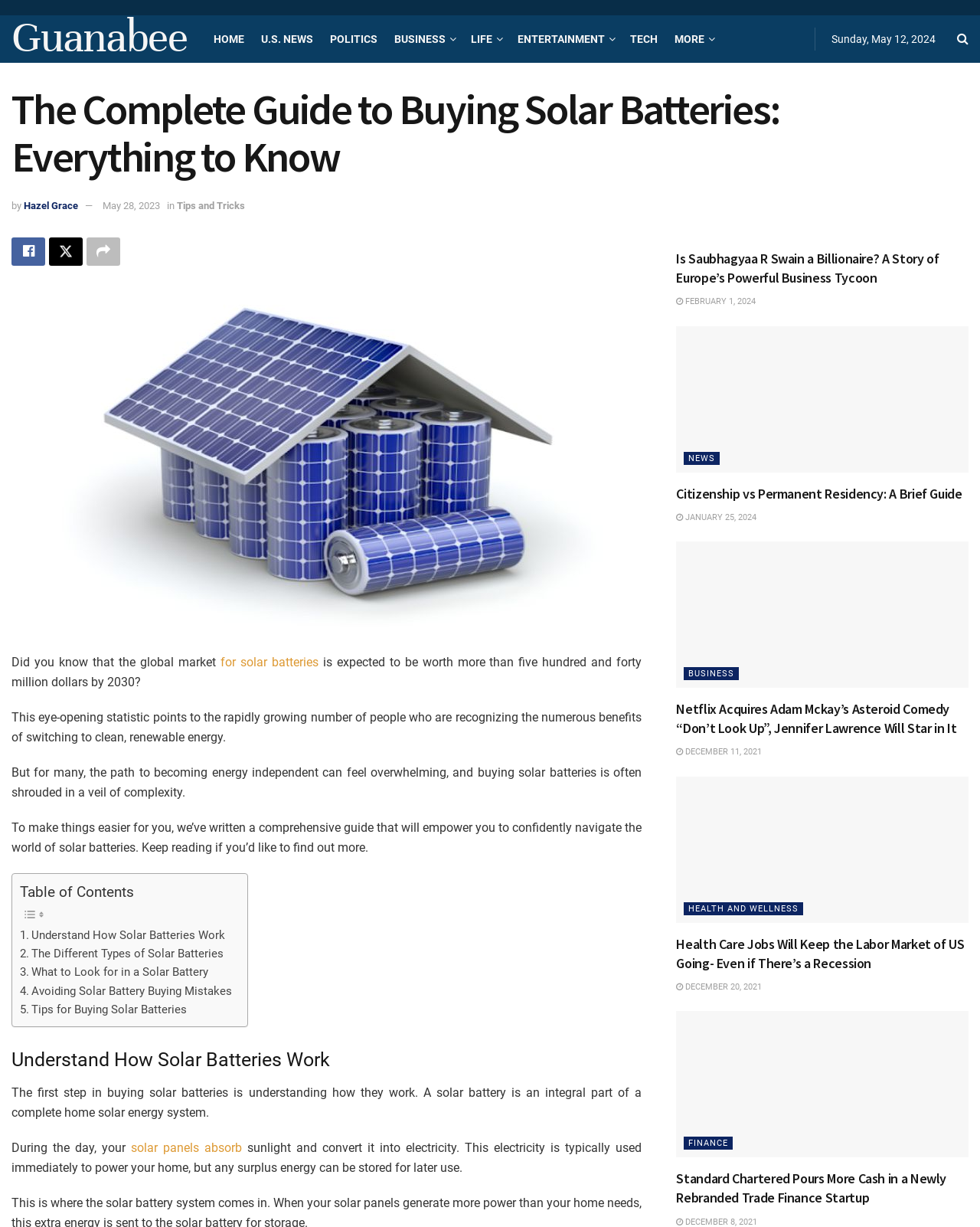Please provide the bounding box coordinates for the UI element as described: "Understand How Solar Batteries Work". The coordinates must be four floats between 0 and 1, represented as [left, top, right, bottom].

[0.02, 0.755, 0.23, 0.77]